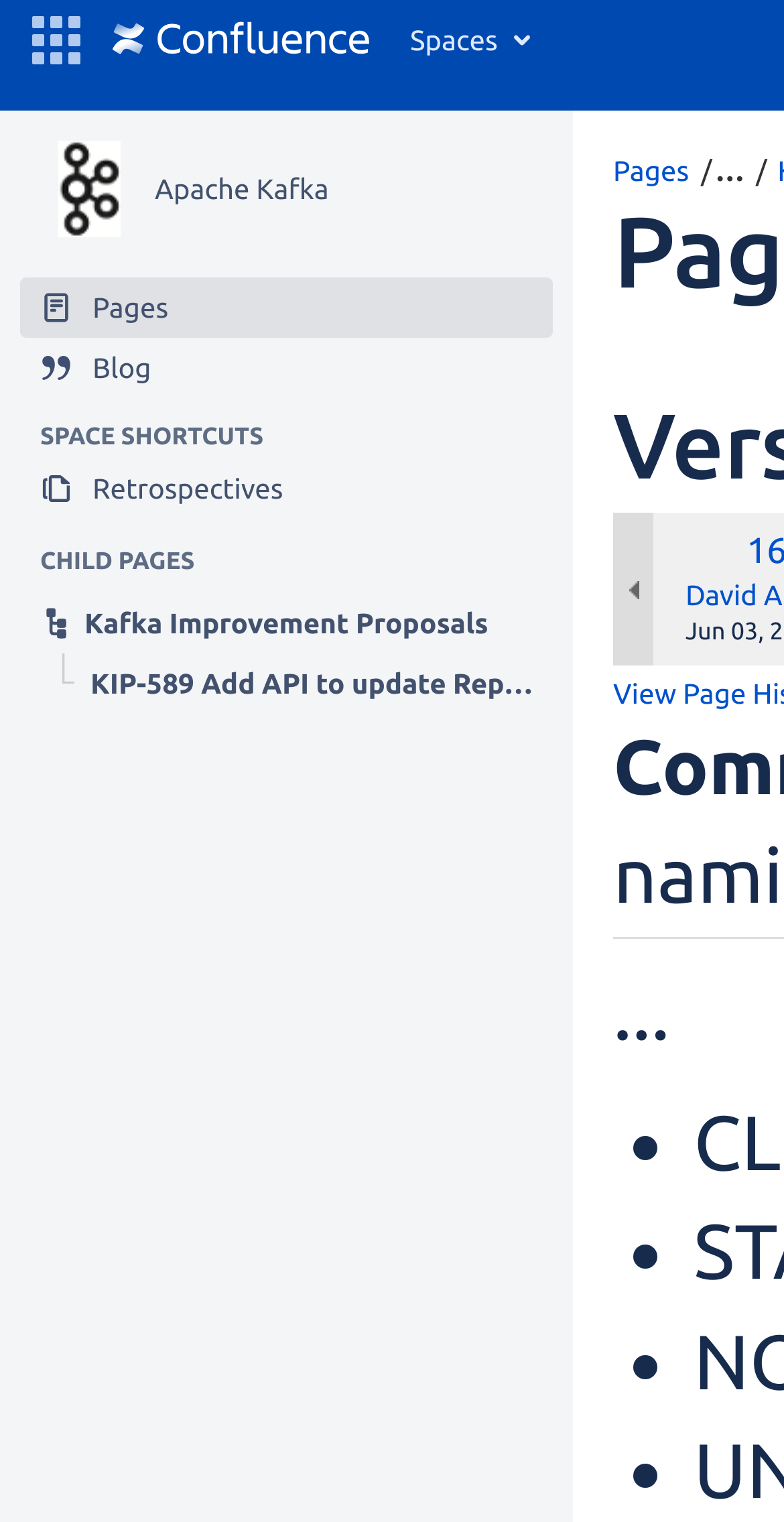Provide the bounding box for the UI element matching this description: "title="Apache Kafka"".

[0.051, 0.092, 0.174, 0.155]